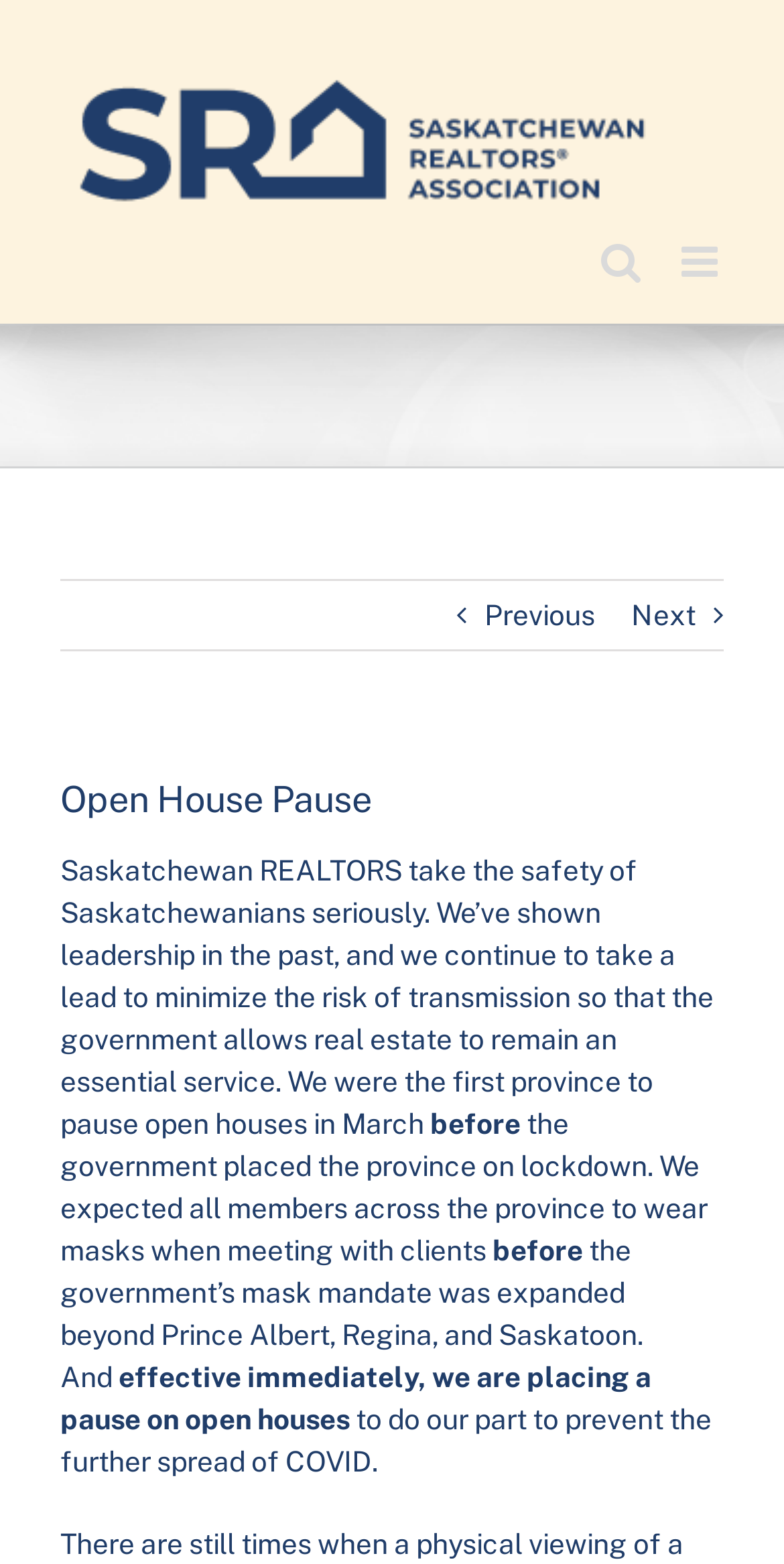Find the bounding box of the element with the following description: "Blog de Roberto Ortiz". The coordinates must be four float numbers between 0 and 1, formatted as [left, top, right, bottom].

None